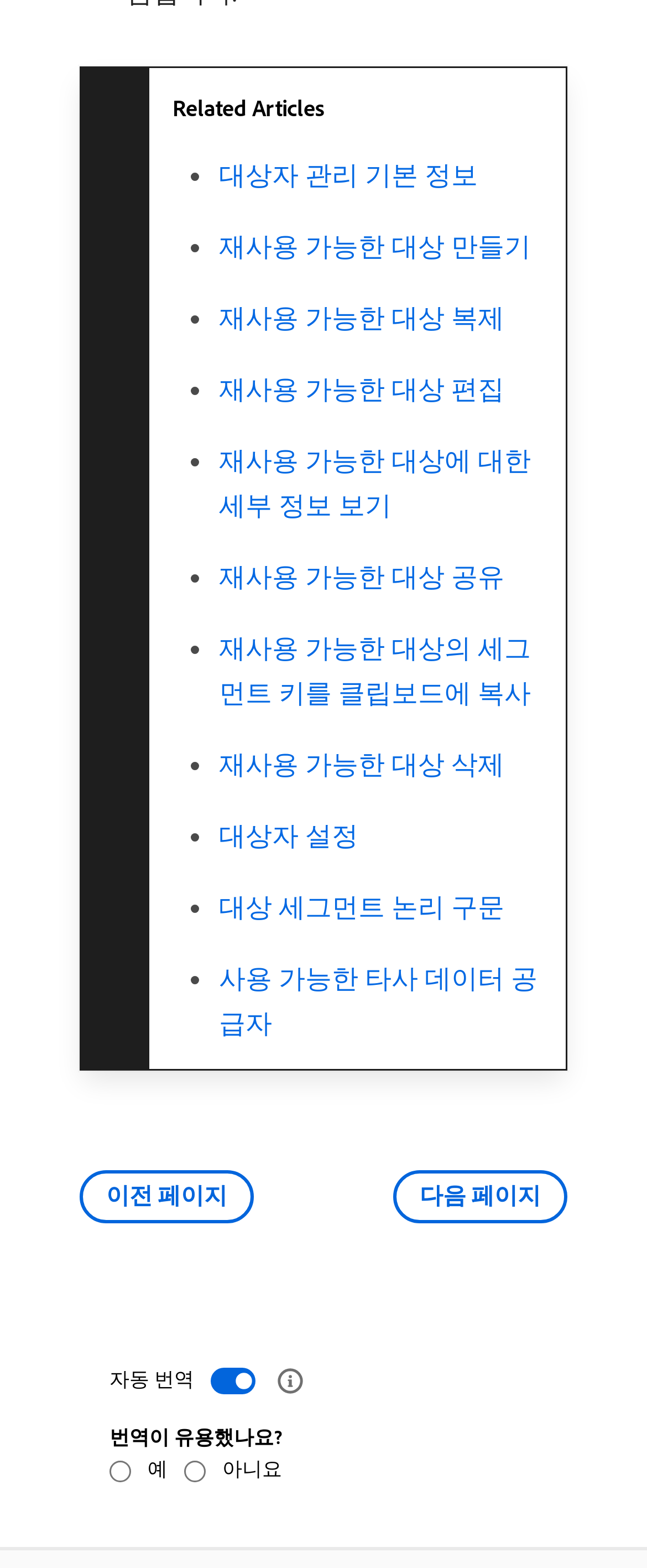Provide the bounding box coordinates of the HTML element this sentence describes: "parent_node: 자동 번역".

[0.326, 0.872, 0.395, 0.889]